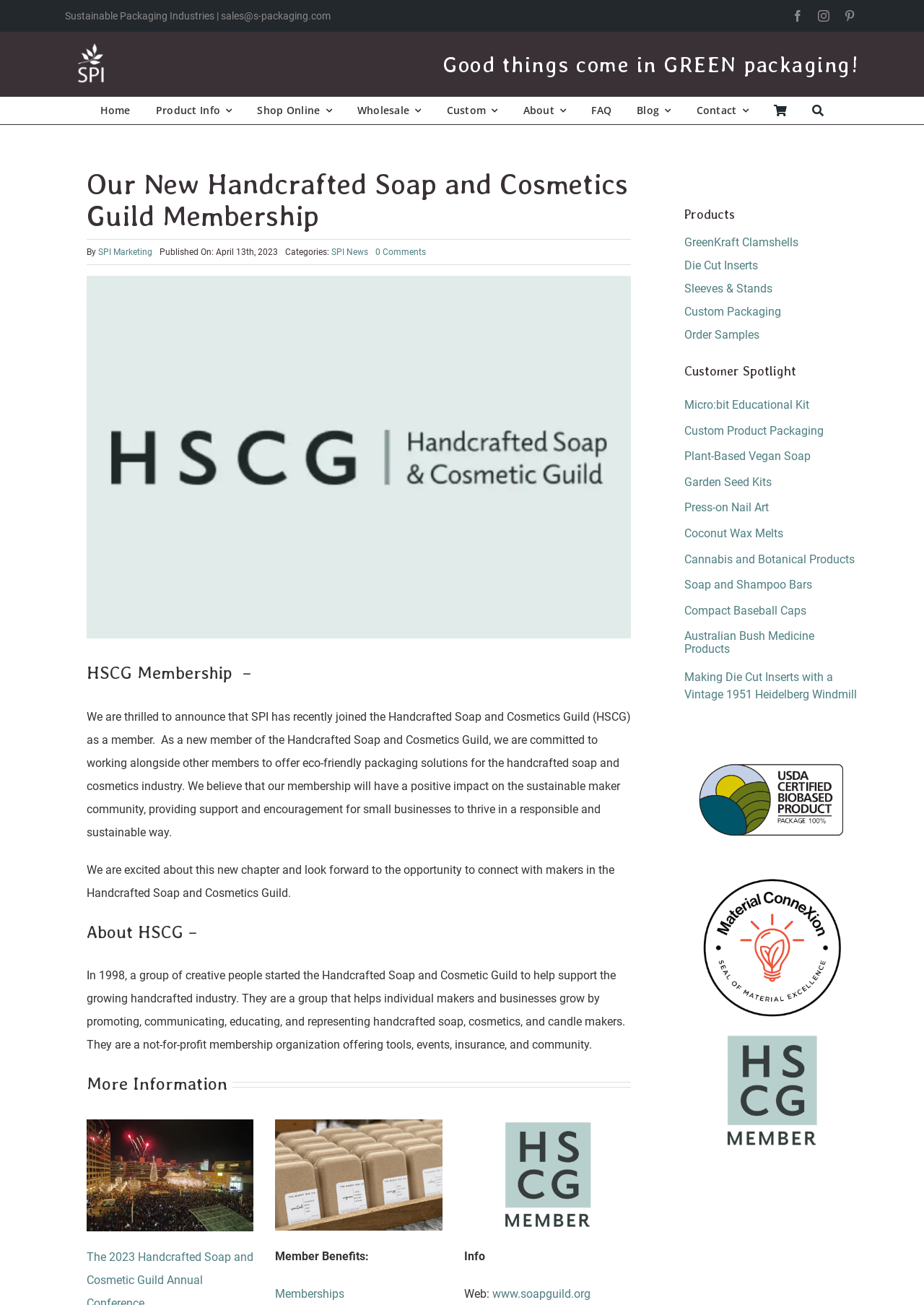Please identify and generate the text content of the webpage's main heading.

Our New Handcrafted Soap and Cosmetics Guild Membership